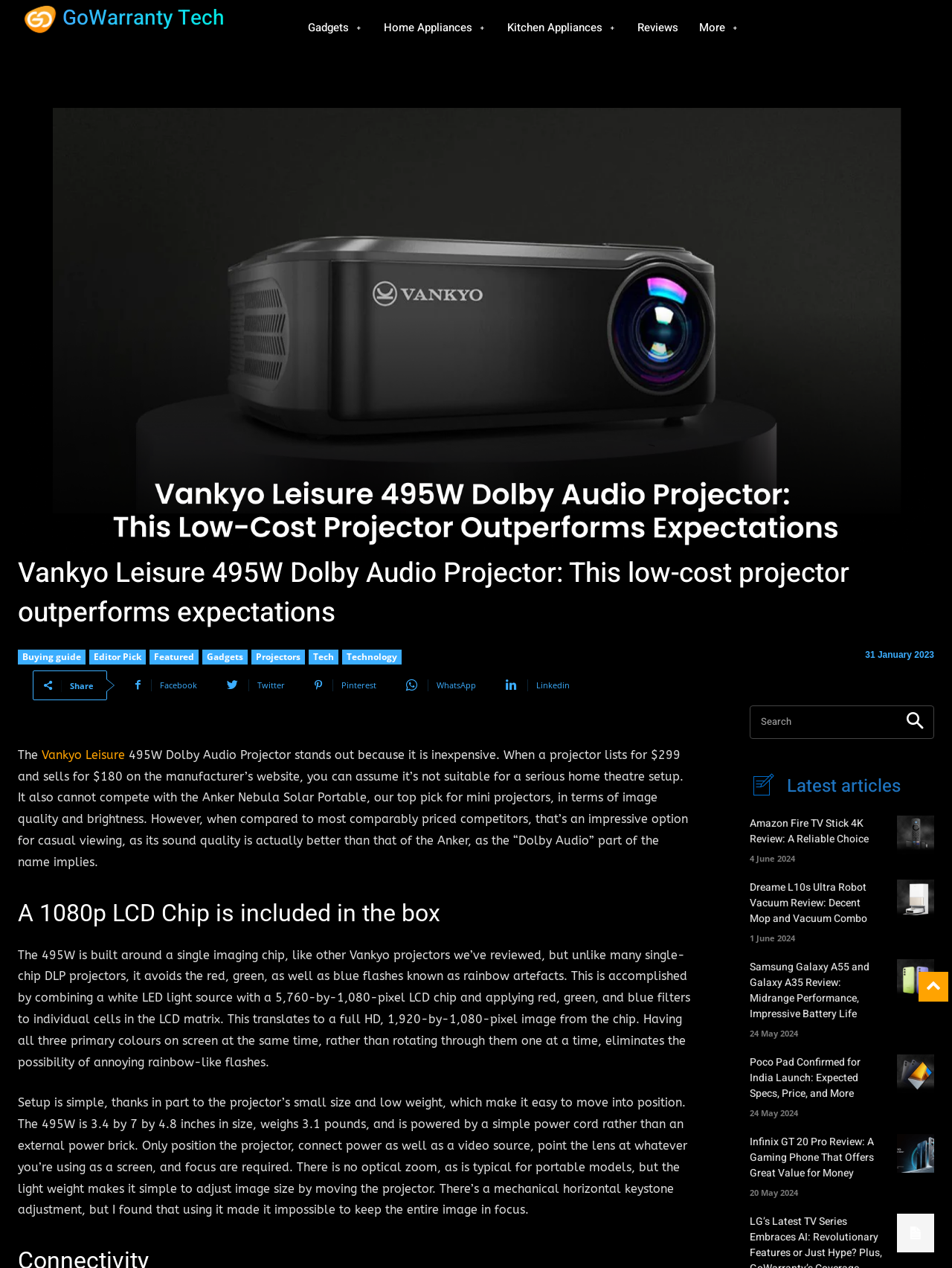How many latest articles are listed at the bottom of the page?
Using the information from the image, answer the question thoroughly.

I found the answer by counting the number of links listed under the heading 'Latest articles' which are 5 in total.